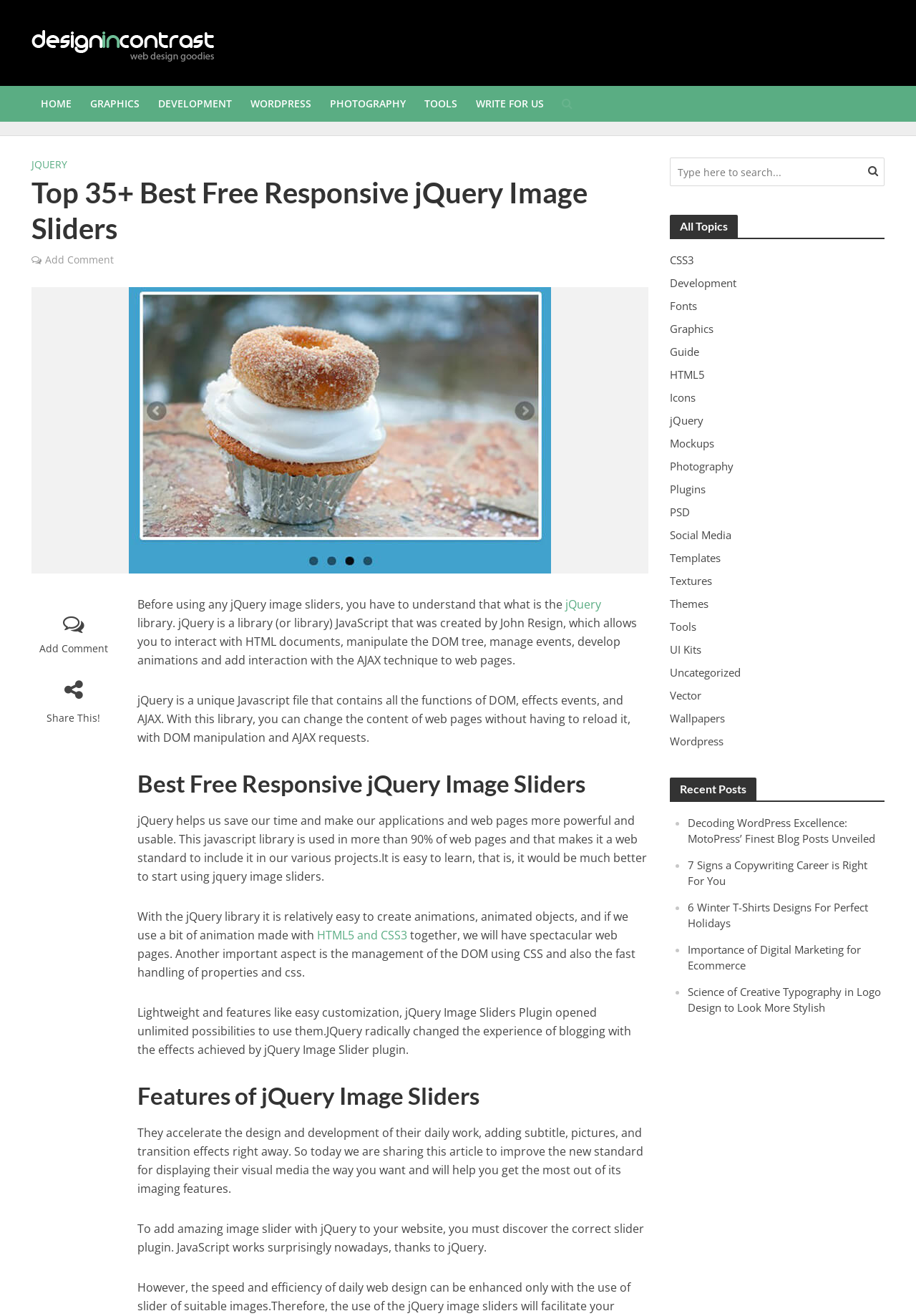Please predict the bounding box coordinates of the element's region where a click is necessary to complete the following instruction: "Search for something in the search bar". The coordinates should be represented by four float numbers between 0 and 1, i.e., [left, top, right, bottom].

[0.731, 0.12, 0.966, 0.141]